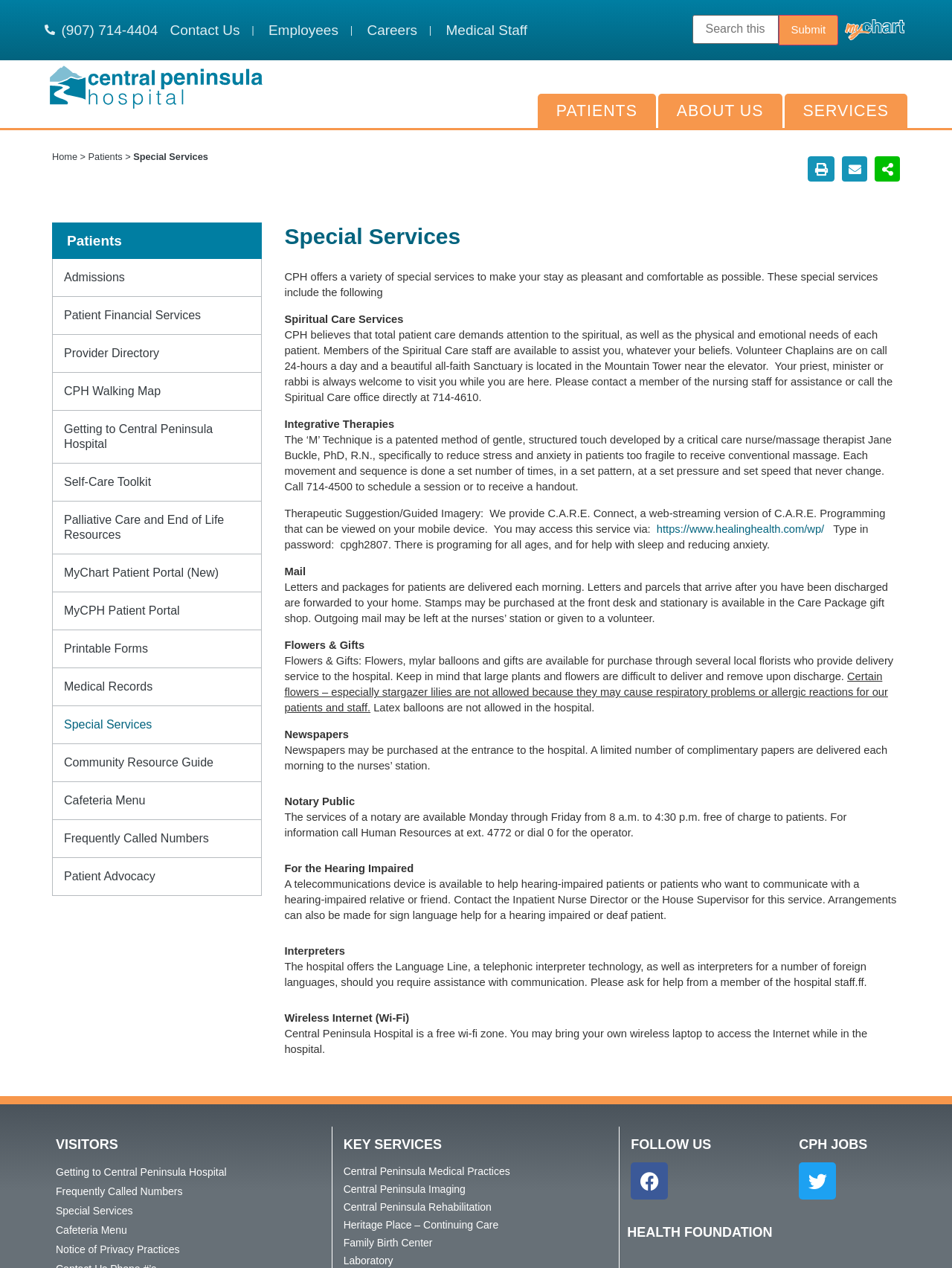What is the password to access C.A.R.E. Connect?
Please give a detailed and elaborate answer to the question.

The password can be found in the section 'Therapeutic Suggestion/Guided Imagery' where it is mentioned that 'You may access this service via: https://www.healinghealth.com/wp/. Type in password: cpgh2807.'